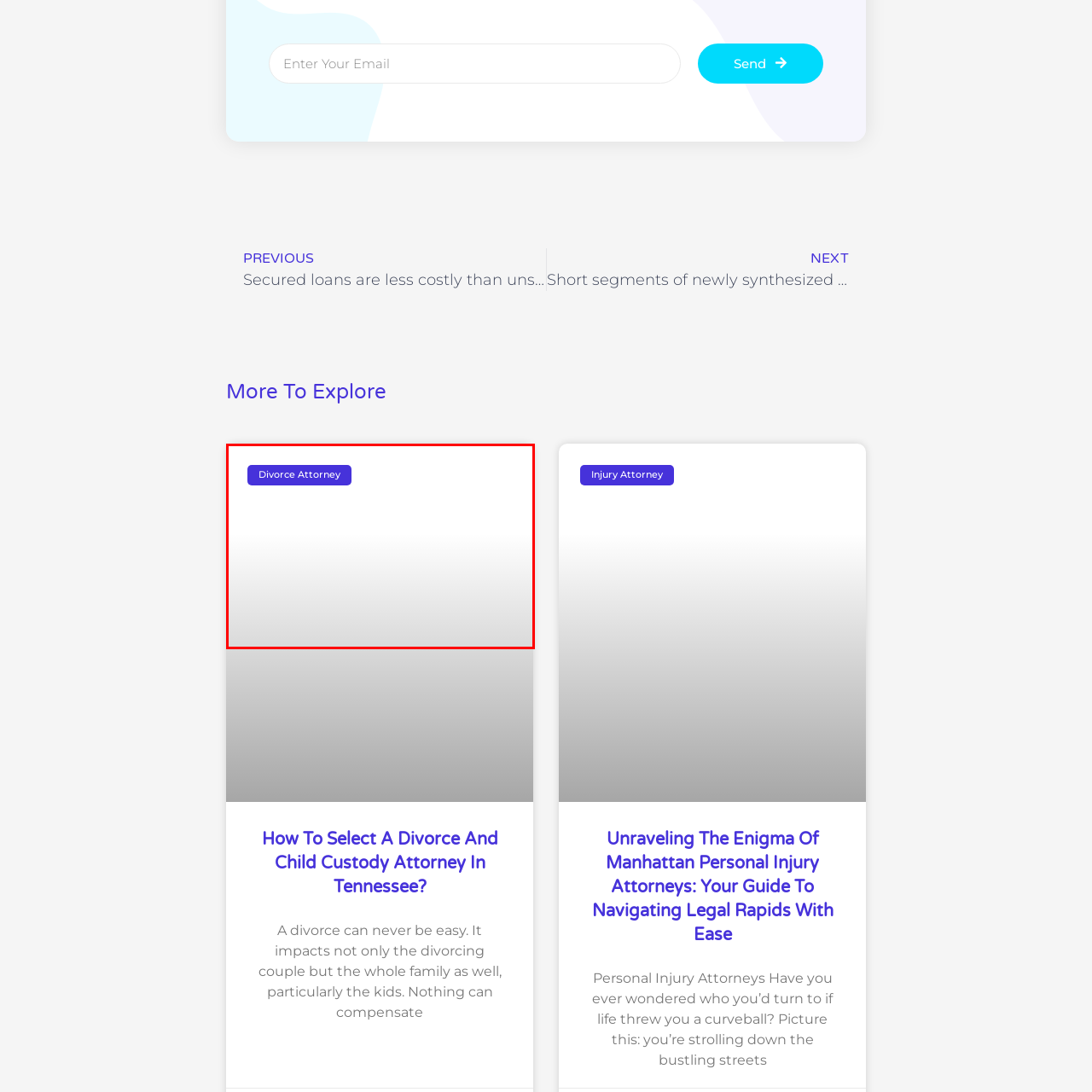Examine the contents within the red bounding box and respond with a single word or phrase: What is the background color of the button?

Vibrant purple